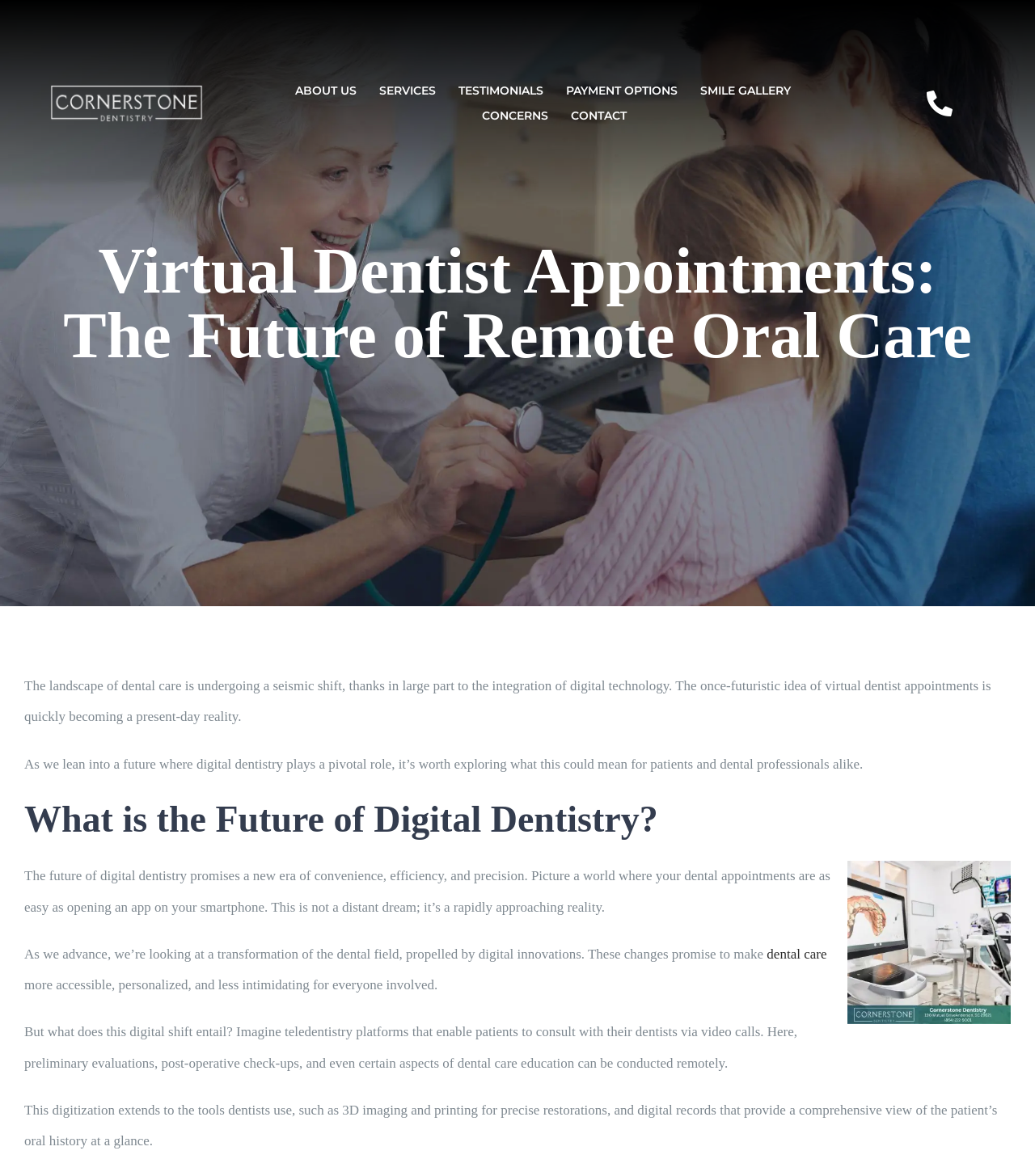How many navigation links are there?
Please provide a single word or phrase as your answer based on the screenshot.

8